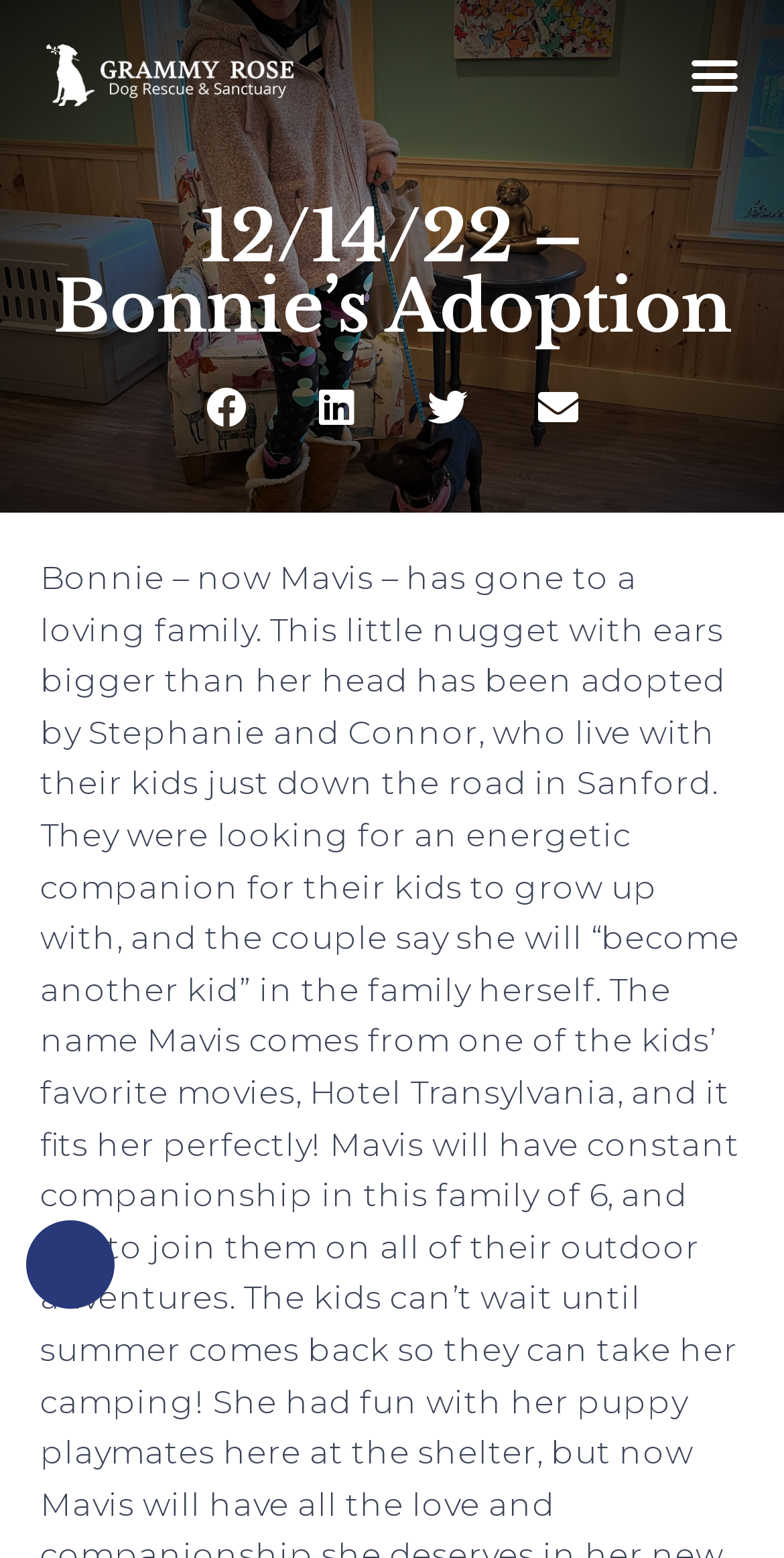What is the name of the dog in the adoption story?
Based on the image, respond with a single word or phrase.

Bonnie